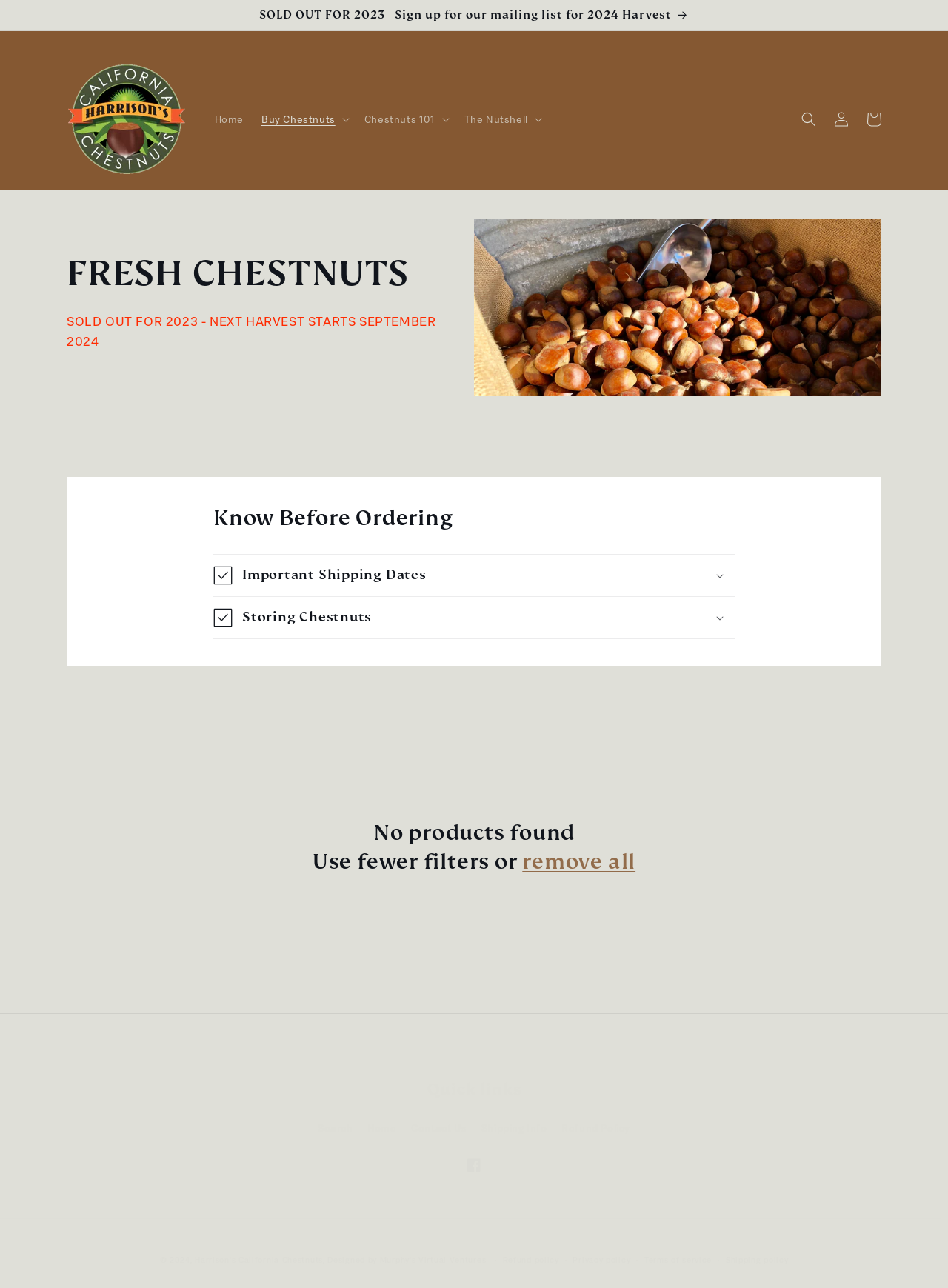Pinpoint the bounding box coordinates of the area that must be clicked to complete this instruction: "Sign up for the mailing list".

[0.0, 0.0, 1.0, 0.023]